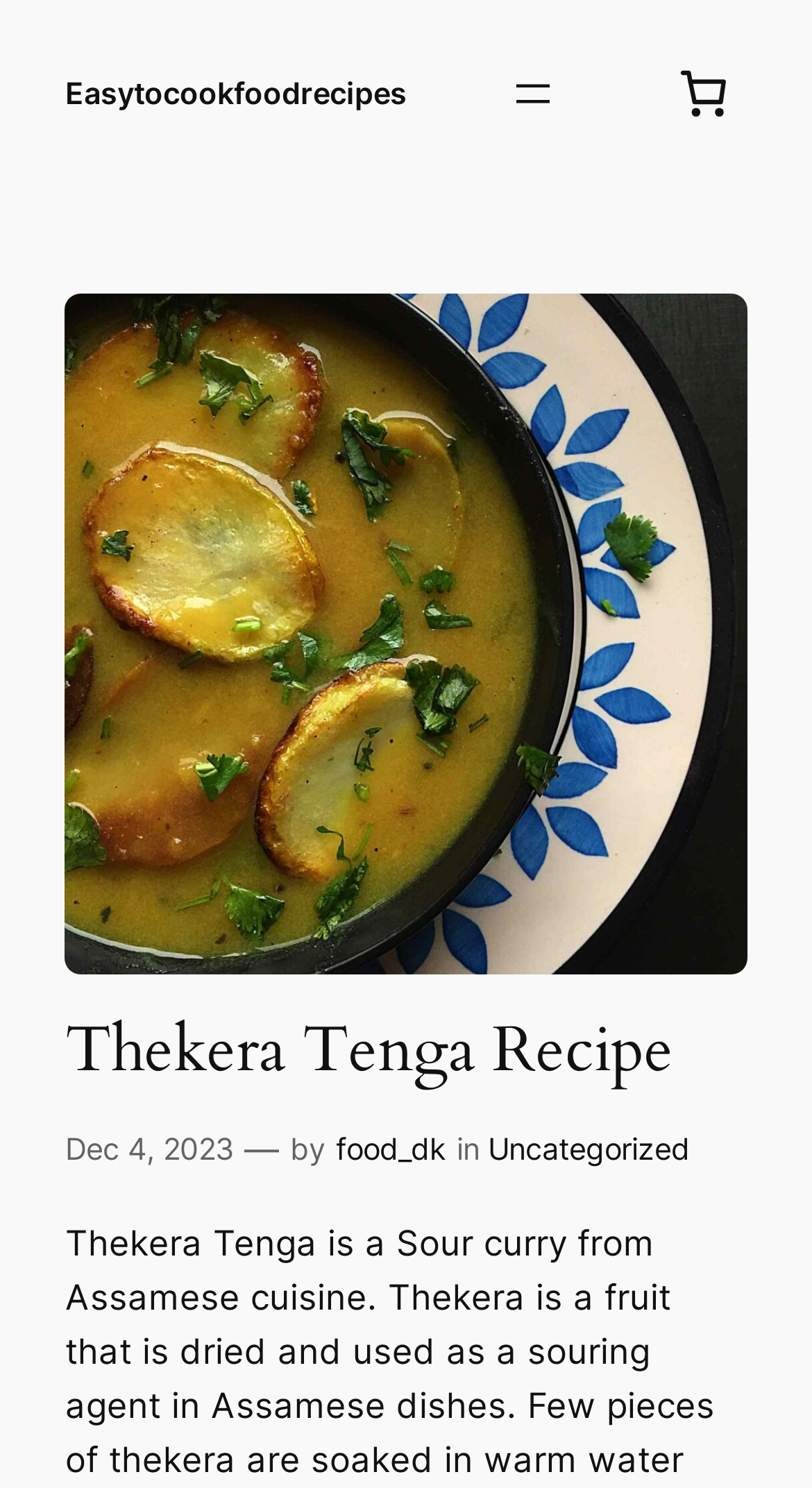Using the description: "aria-label="Open menu"", identify the bounding box of the corresponding UI element in the screenshot.

[0.626, 0.046, 0.687, 0.08]